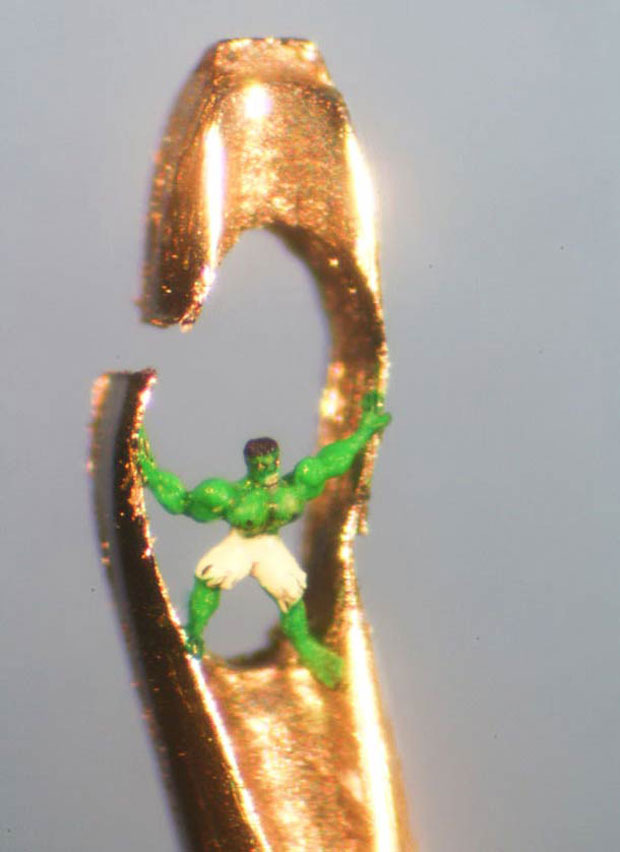Who is the artist mentioned in the caption?
Using the picture, provide a one-word or short phrase answer.

Willam Wigan